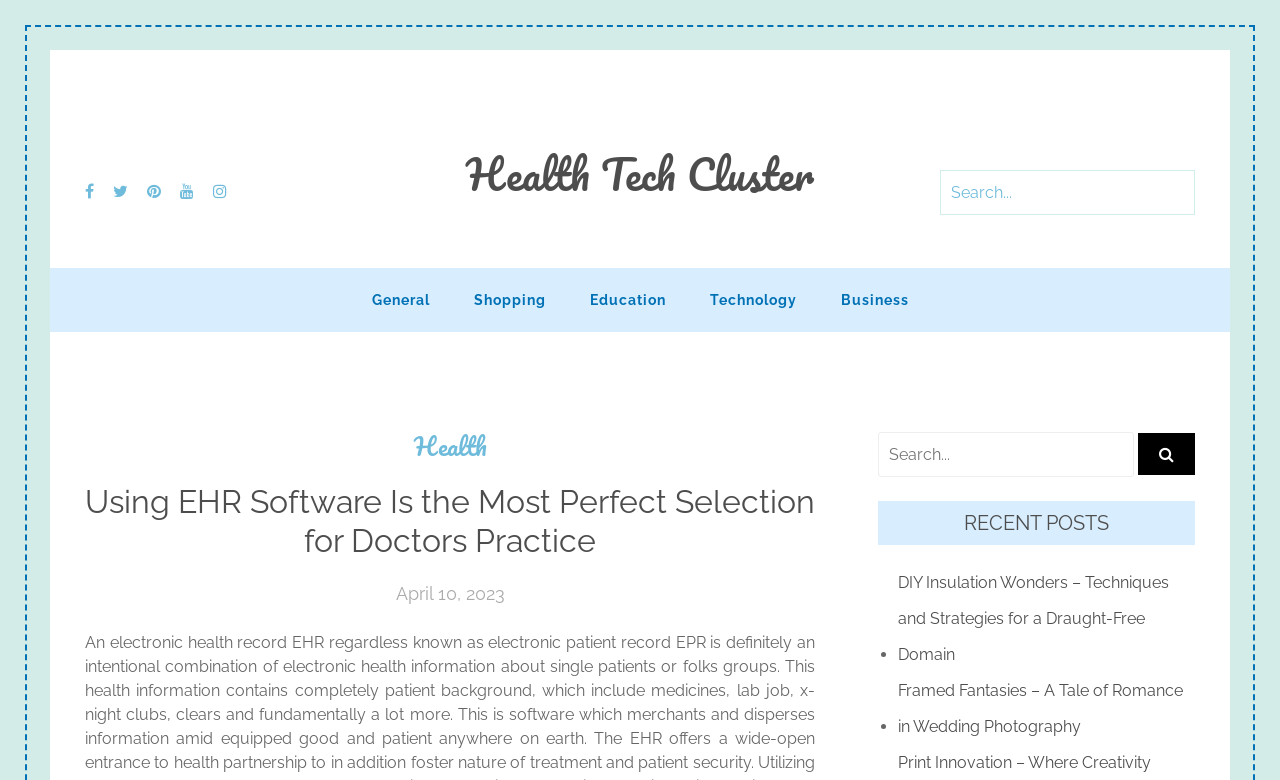Determine the bounding box coordinates for the clickable element required to fulfill the instruction: "Click the 'Join Us' link". Provide the coordinates as four float numbers between 0 and 1, i.e., [left, top, right, bottom].

None